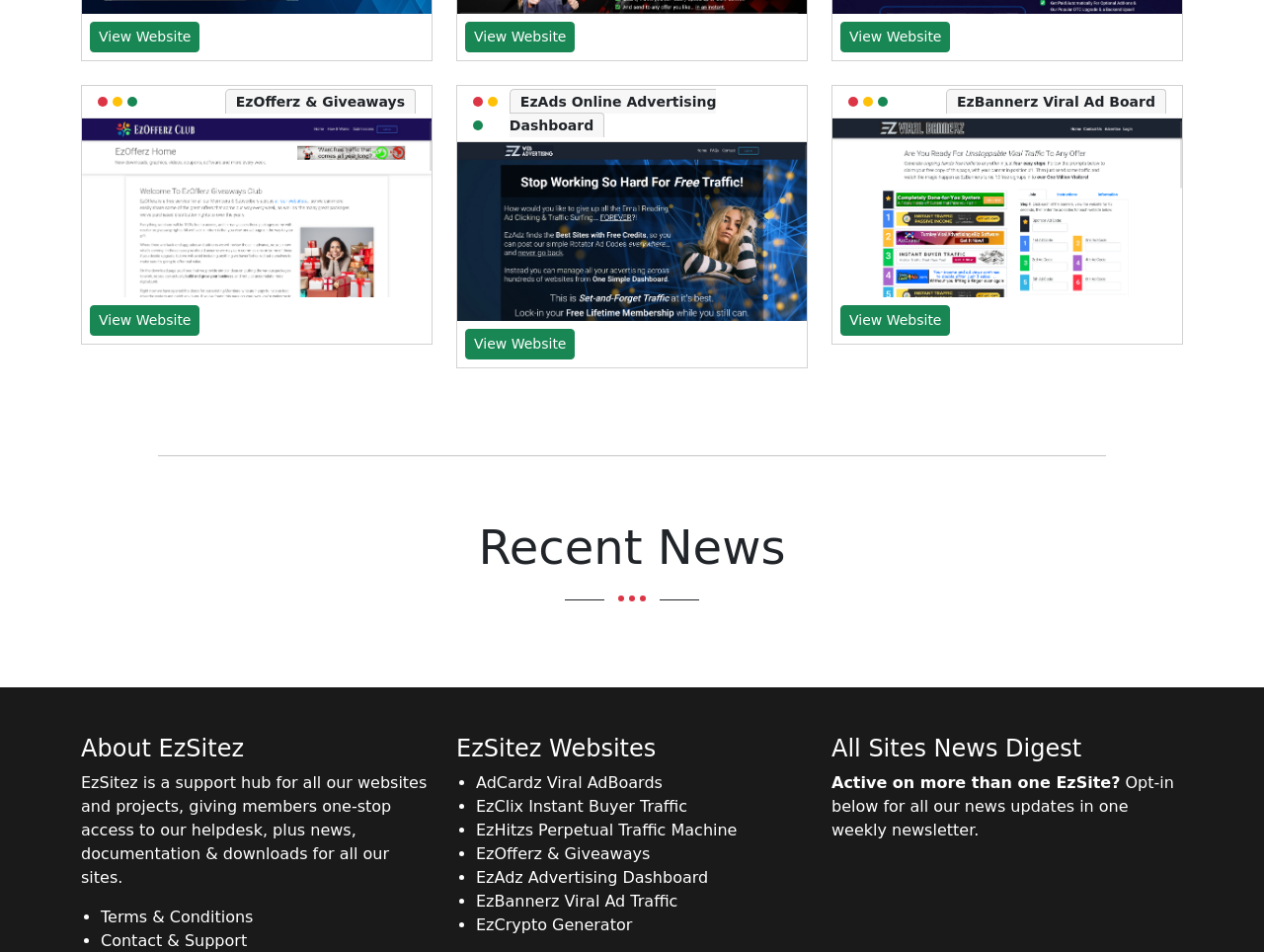Answer the question using only a single word or phrase: 
What is the purpose of EzSitez?

One-stop access to helpdesk, news, documentation & downloads